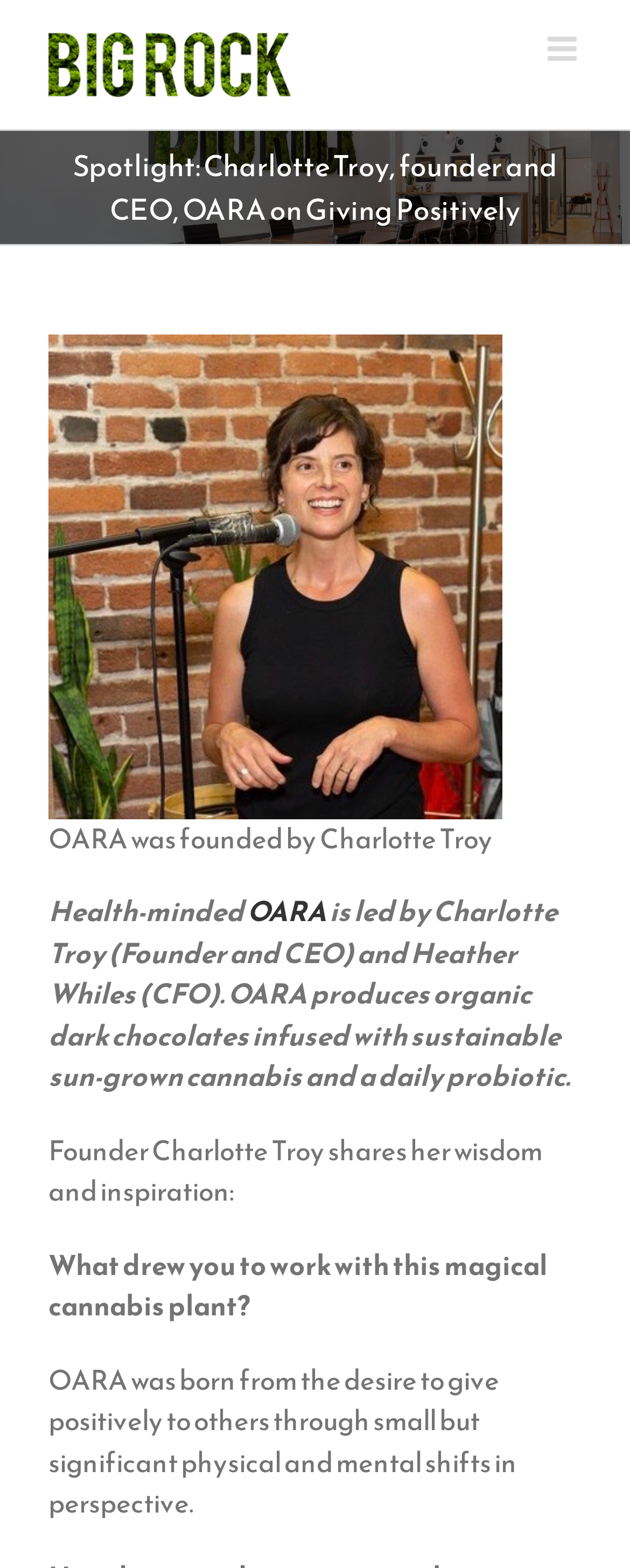What is the topic of the interview with Charlotte Troy?
Based on the image, answer the question with a single word or brief phrase.

Giving Positively